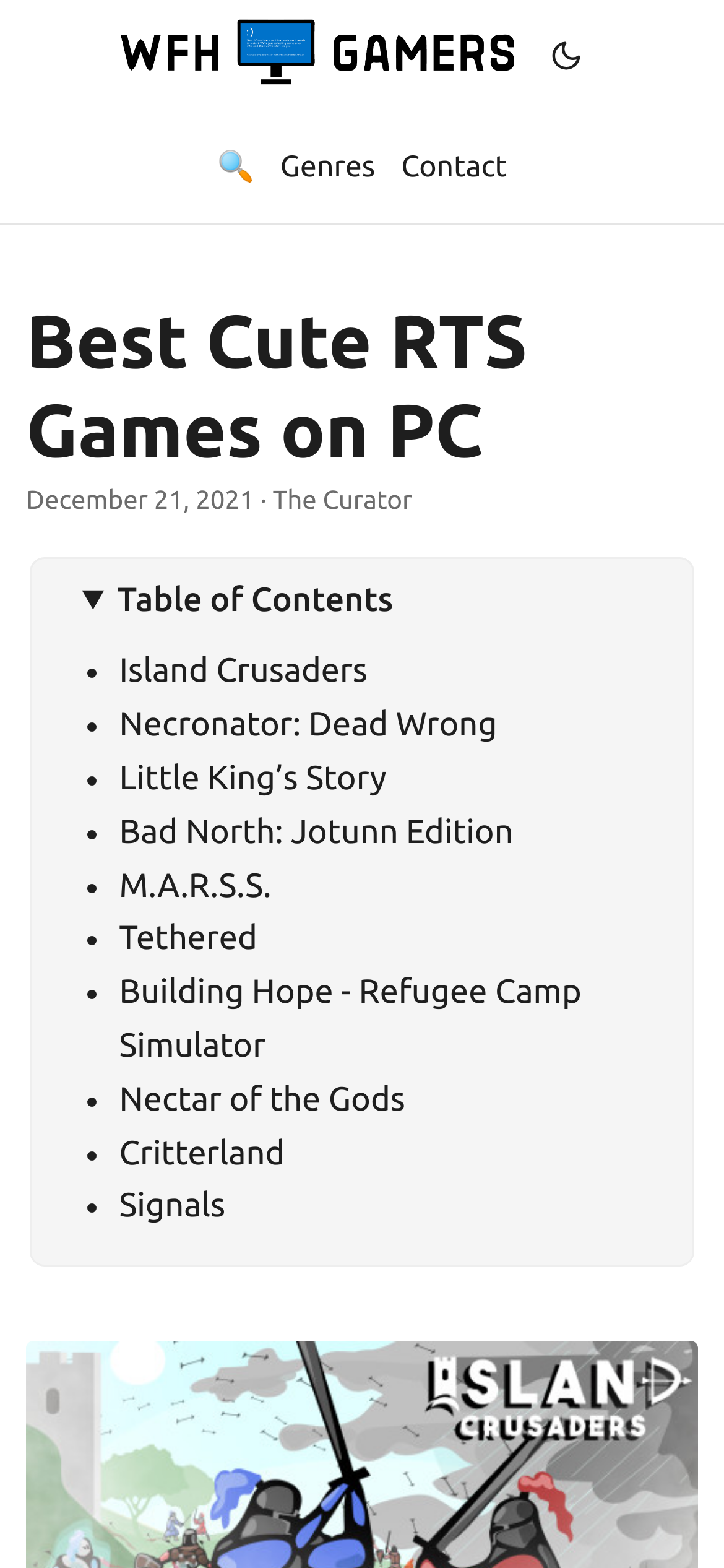Identify the bounding box coordinates of the element that should be clicked to fulfill this task: "Go to Genres". The coordinates should be provided as four float numbers between 0 and 1, i.e., [left, top, right, bottom].

[0.387, 0.071, 0.518, 0.142]